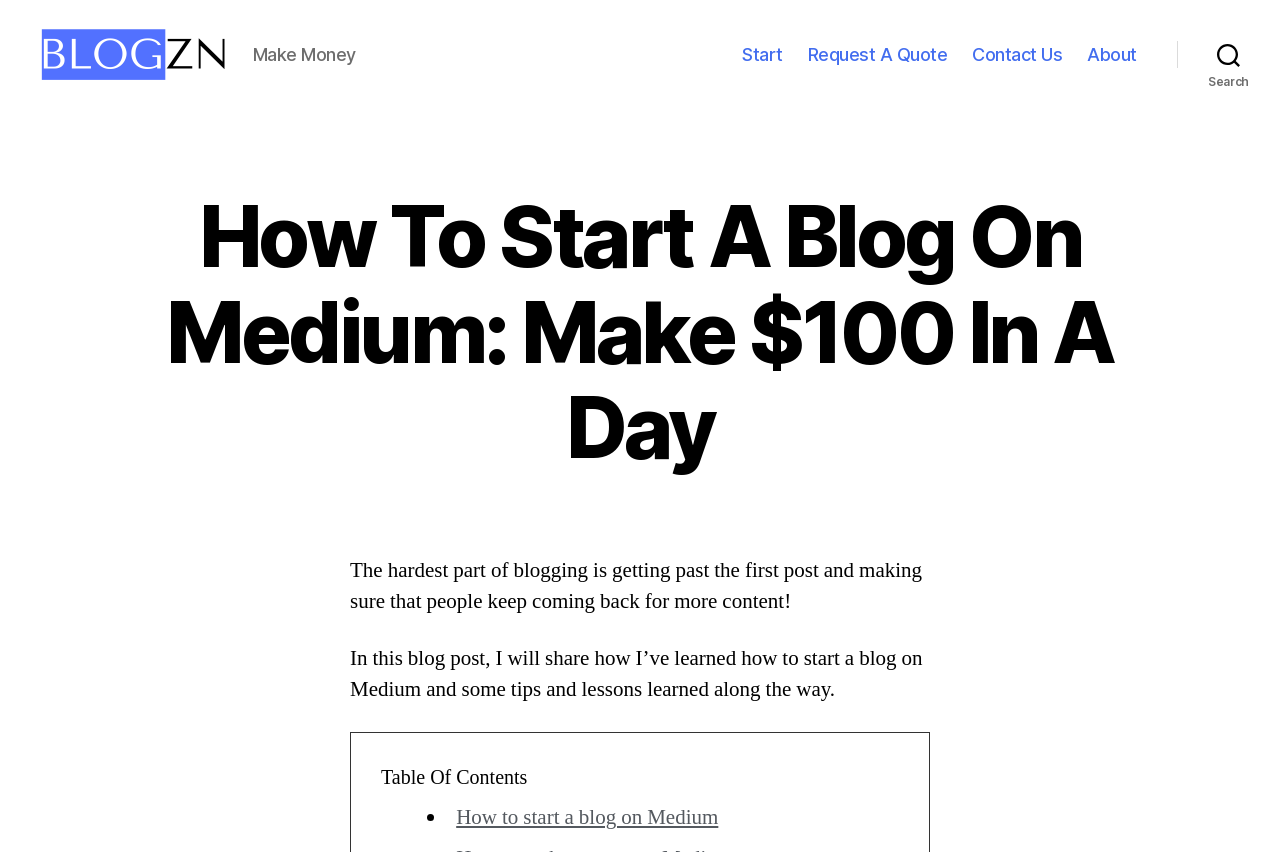What is the purpose of the blog post?
Using the image as a reference, answer the question with a short word or phrase.

To share tips on starting a blog on Medium